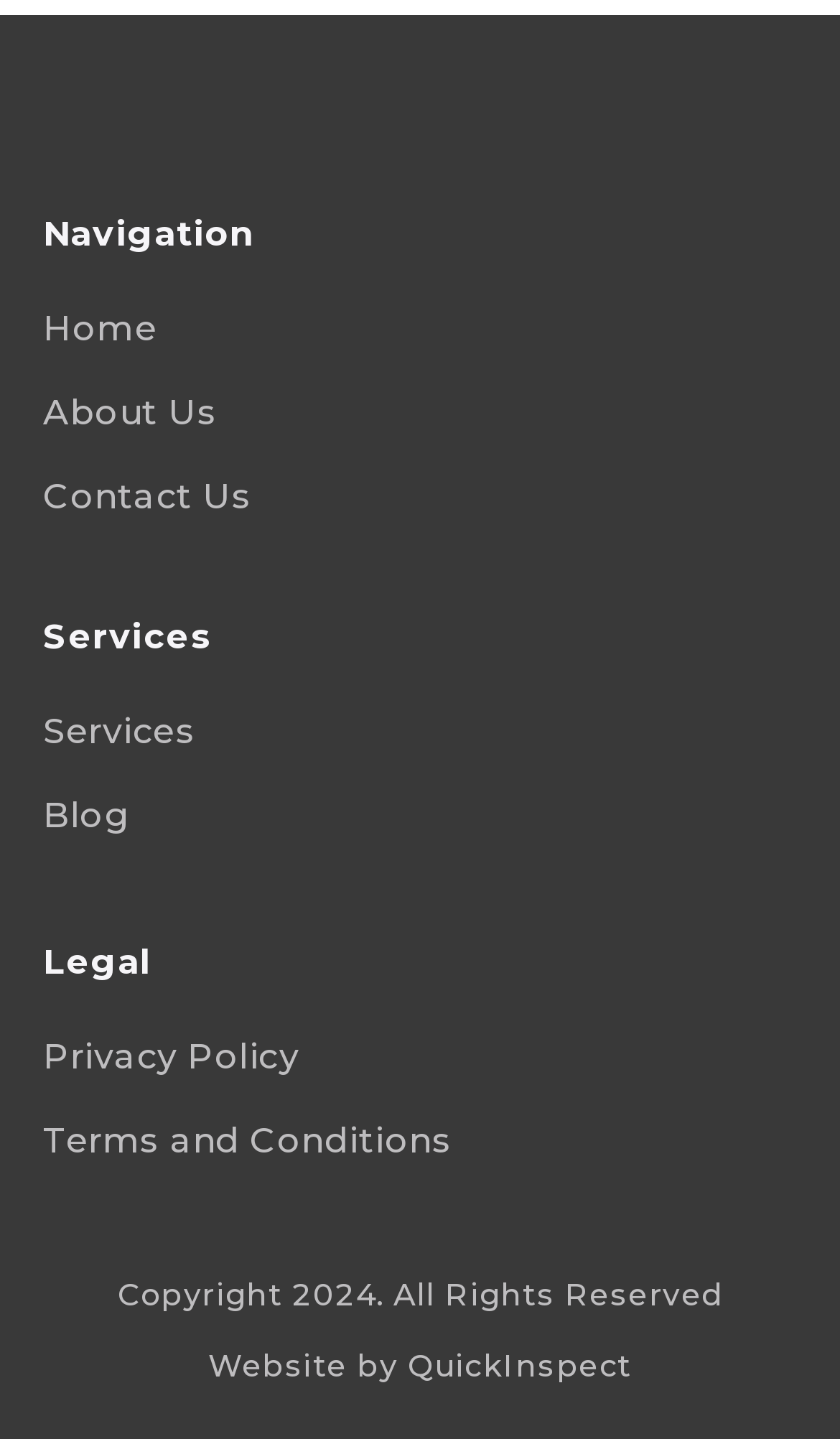Please determine the bounding box coordinates of the element to click in order to execute the following instruction: "go to home page". The coordinates should be four float numbers between 0 and 1, specified as [left, top, right, bottom].

[0.051, 0.214, 0.187, 0.243]